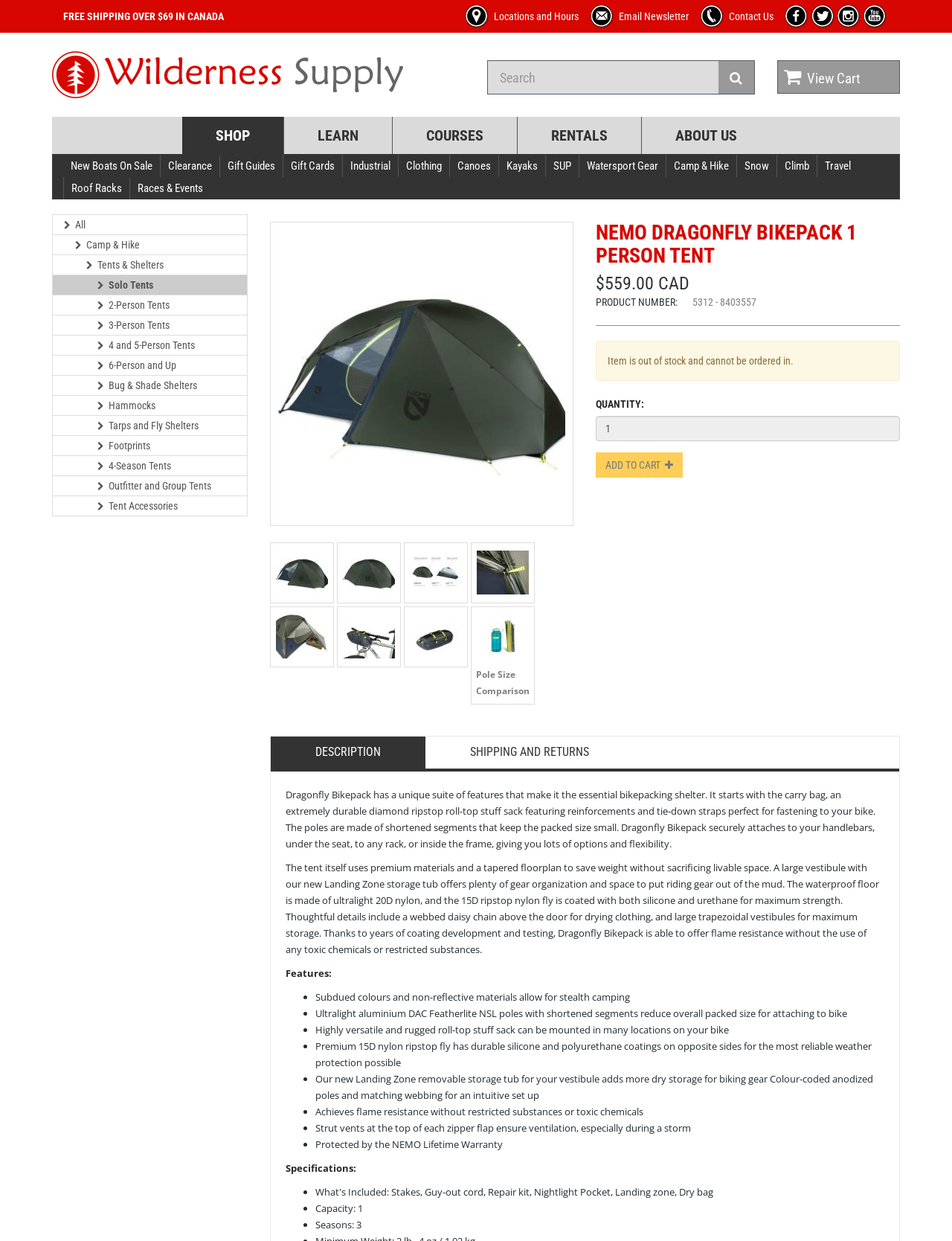Answer the following inquiry with a single word or phrase:
How many images are displayed in the product information section?

5